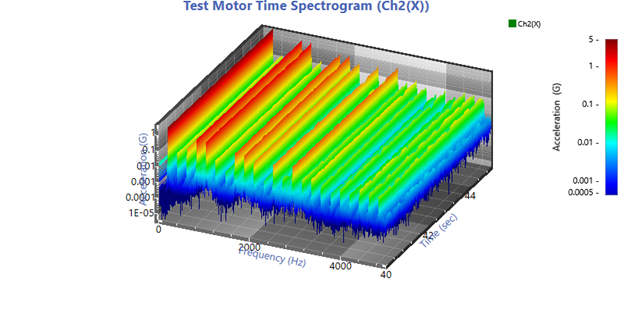Explain all the elements you observe in the image.

**Figure 4. Motor's Average RMS Time Spectrogram**

This image displays a three-dimensional time spectrogram for a tested motor, specifically depicting the data from channel 2 (Ch2(X)). The axes represent frequency in Hertz (Hz) and time in seconds, with the vertical axis illustrating acceleration measured in Gs (gravitational units). The color gradient indicates varying levels of acceleration, progressing from blue (lower values) to red (higher values), revealing significant peaks and patterns in the motor's performance over time.

The spectrogram highlights high acceleration values where red dominates, suggesting notable frequencies excited during operation. The data collected serves as a crucial step in analyzing the motor's behavior, contributing to determining the cause of variation in RMS values, which had previously failed to meet specifications due to peak-to-peak value fluctuations. This visual analysis aids engineers in diagnosing potential issues and formulating solutions, such as the recommendation for added damping in the tested system.